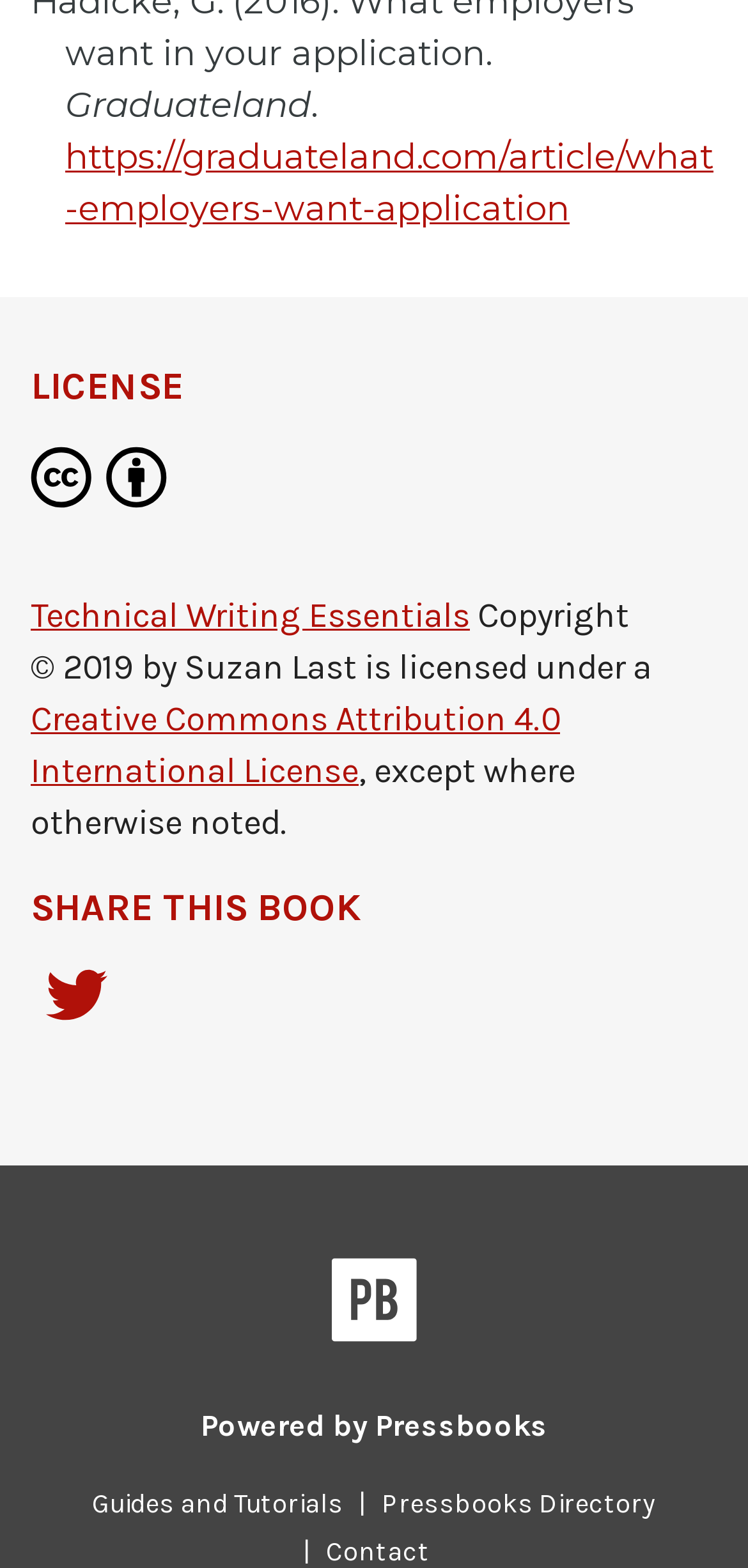Based on the element description: "parent_node: Chennai title="Sulekha"", identify the bounding box coordinates for this UI element. The coordinates must be four float numbers between 0 and 1, listed as [left, top, right, bottom].

None